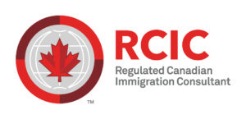What is the purpose of the logo?
Based on the image, respond with a single word or phrase.

to identify certified consultants